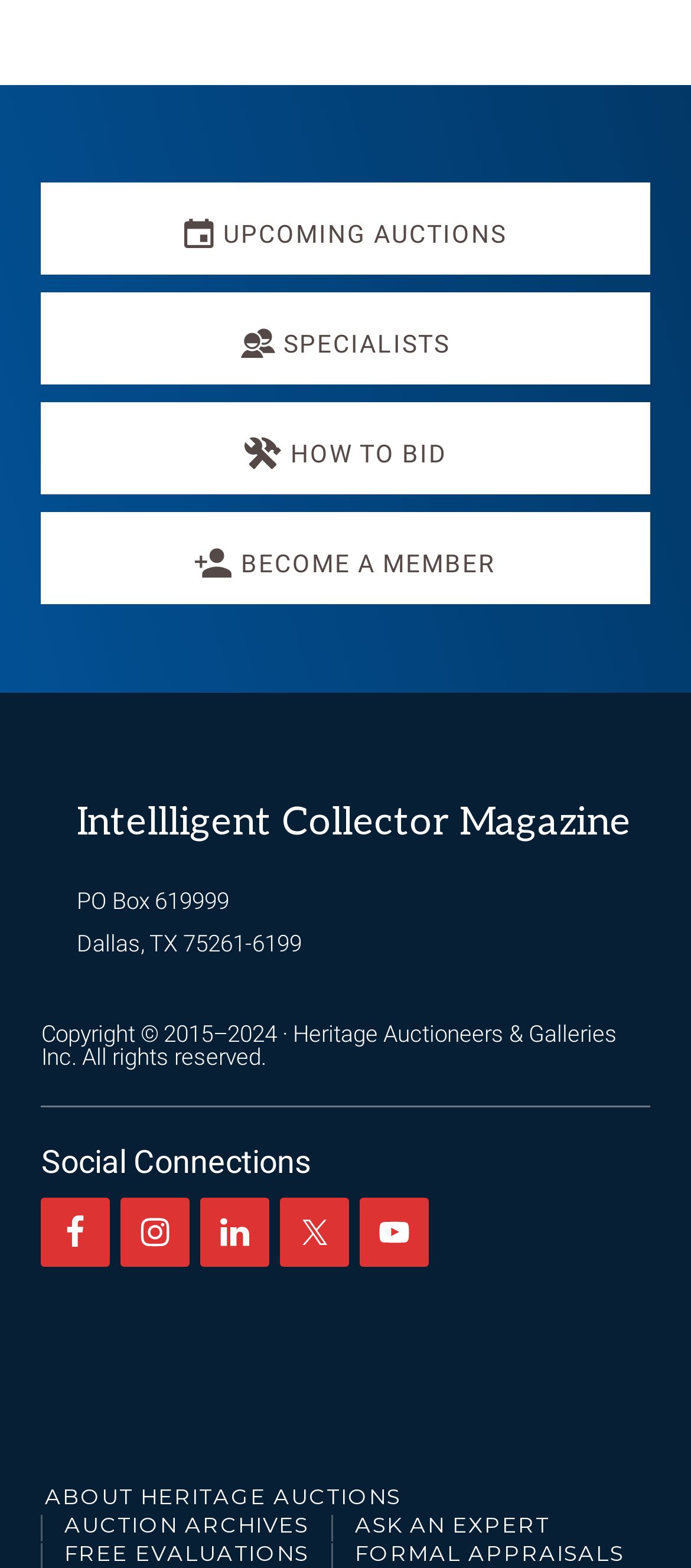Can you find the bounding box coordinates for the element to click on to achieve the instruction: "Learn about specialists"?

[0.06, 0.186, 0.94, 0.245]